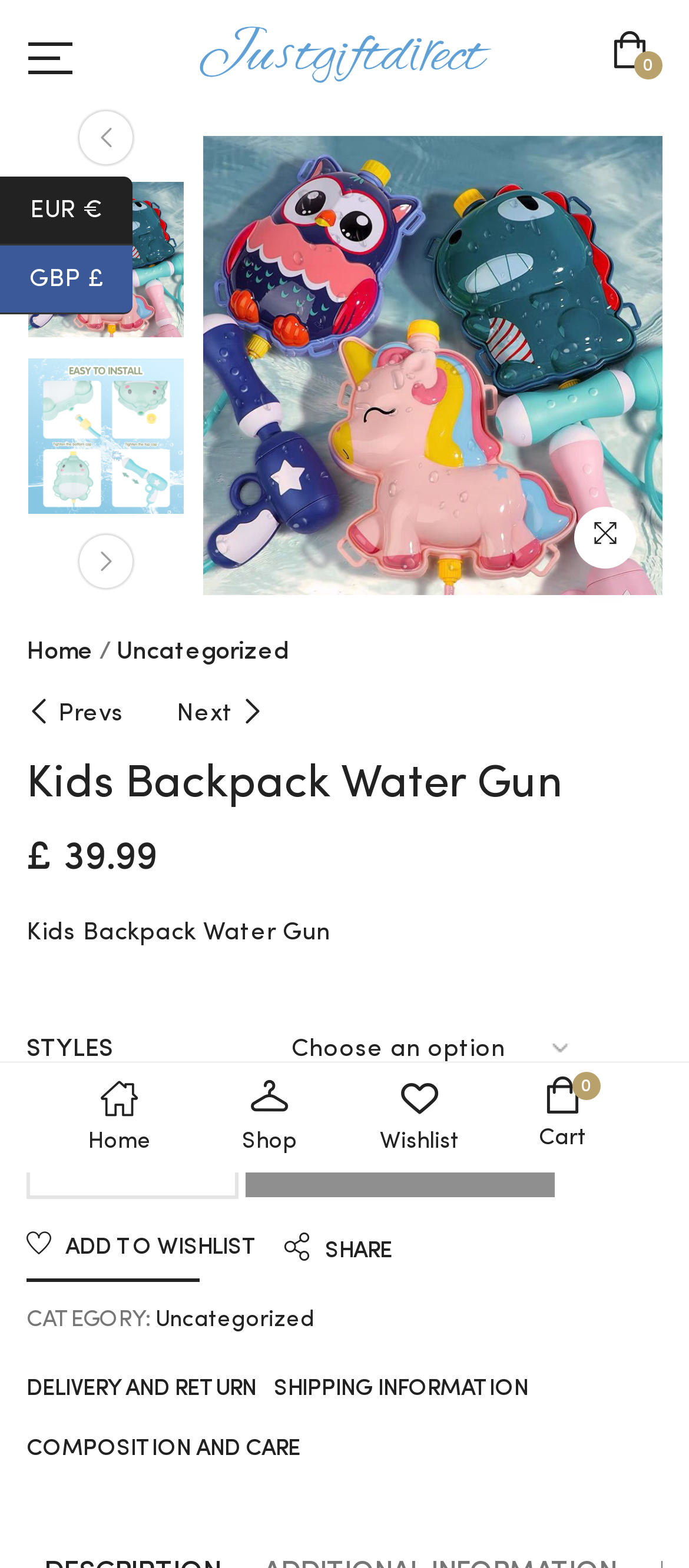Determine the bounding box coordinates for the UI element matching this description: "Next".

[0.256, 0.447, 0.385, 0.463]